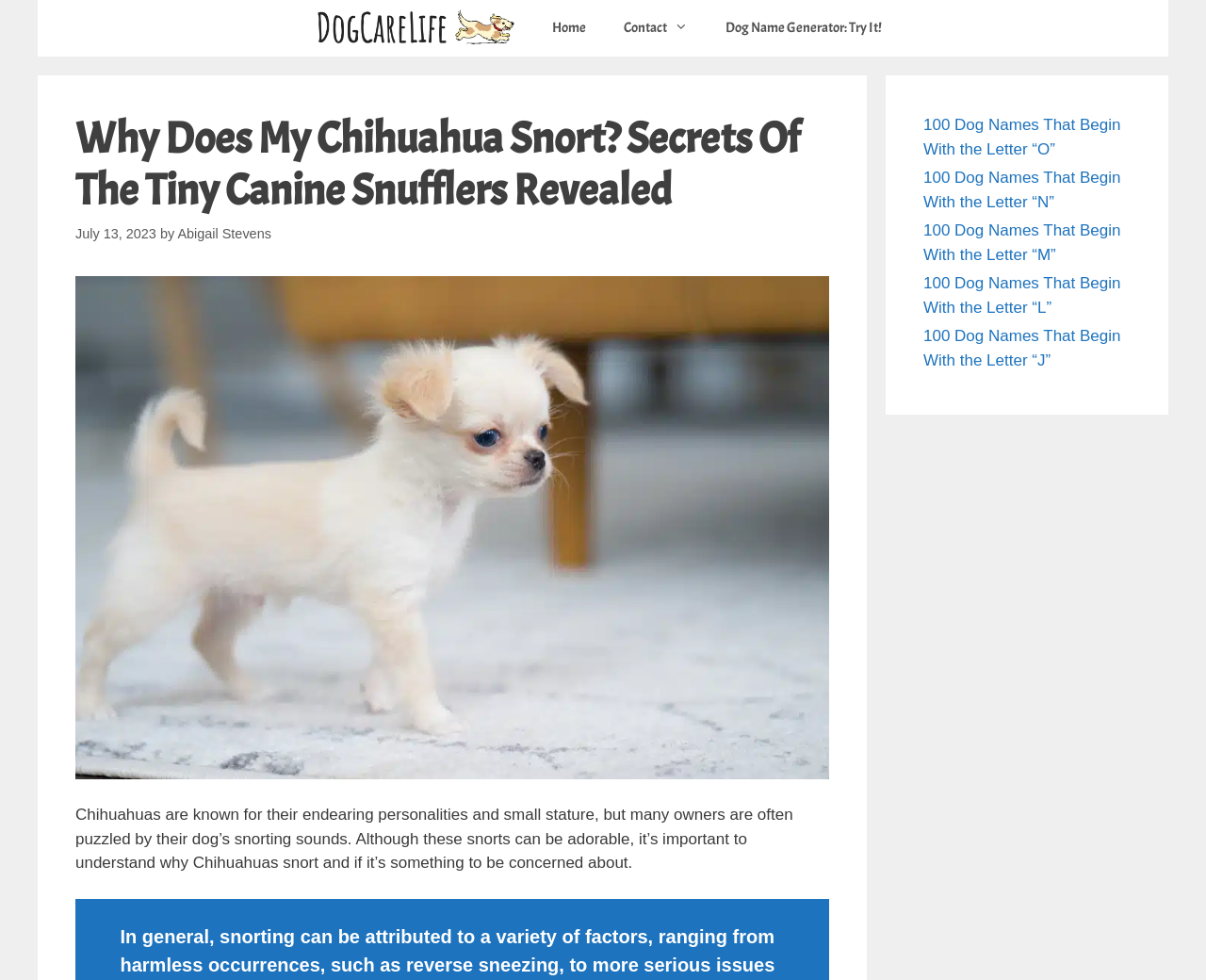Determine the bounding box coordinates of the clickable region to carry out the instruction: "go to homepage".

[0.261, 0.0, 0.435, 0.058]